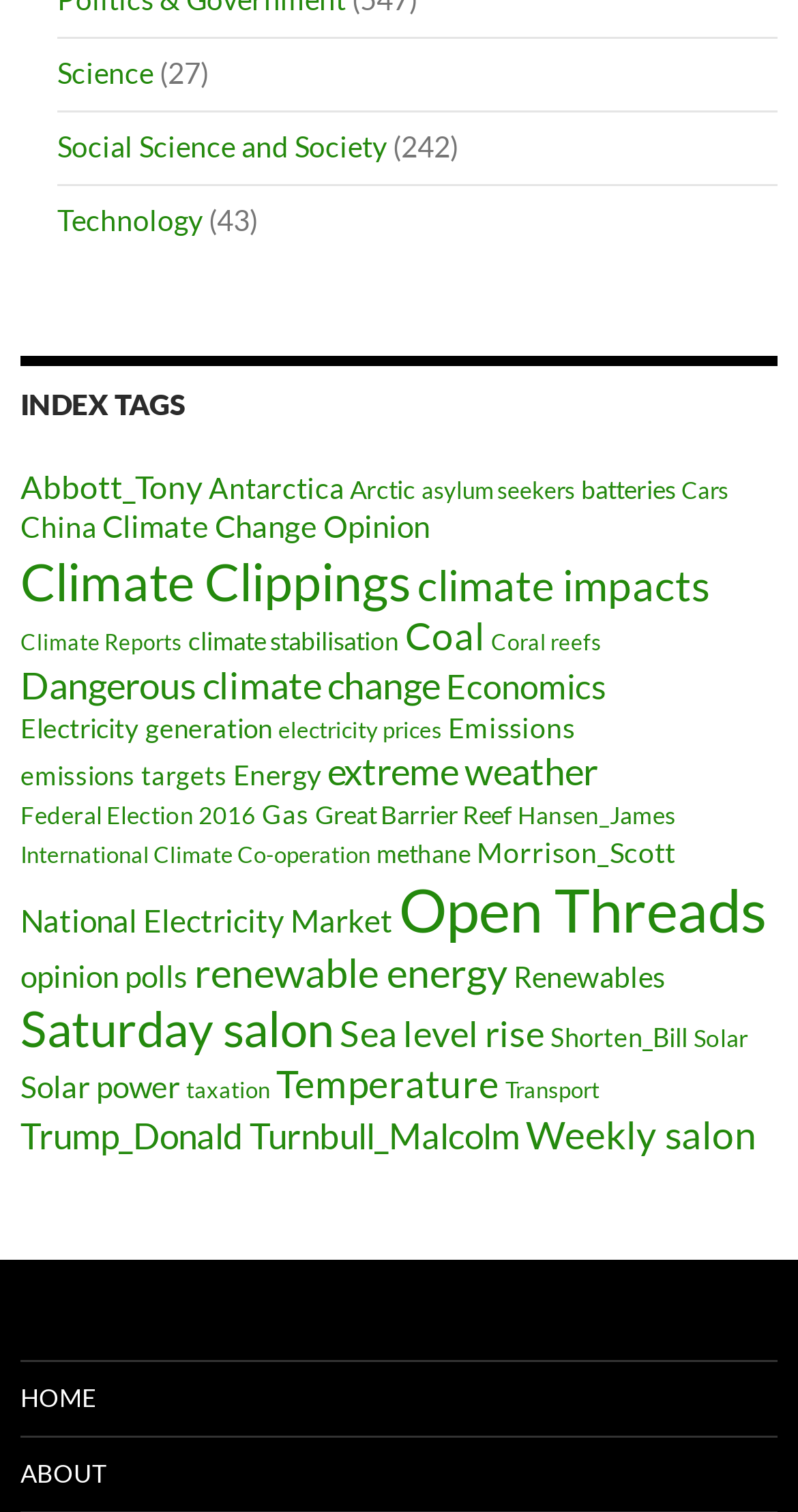Please provide a brief answer to the following inquiry using a single word or phrase:
What is the category with the most items?

Open Threads